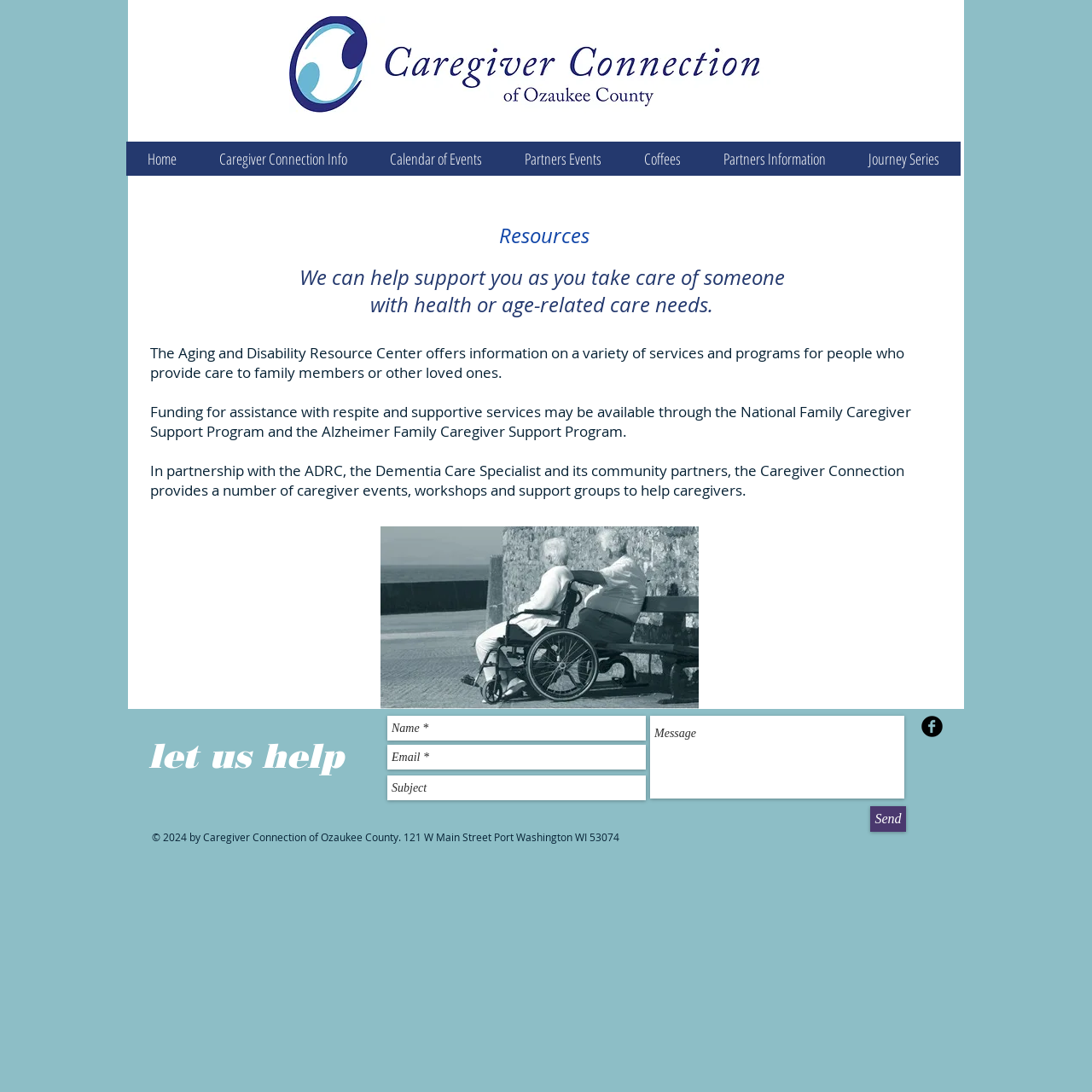Please identify the bounding box coordinates of the element I need to click to follow this instruction: "Go to Home page".

[0.116, 0.13, 0.181, 0.161]